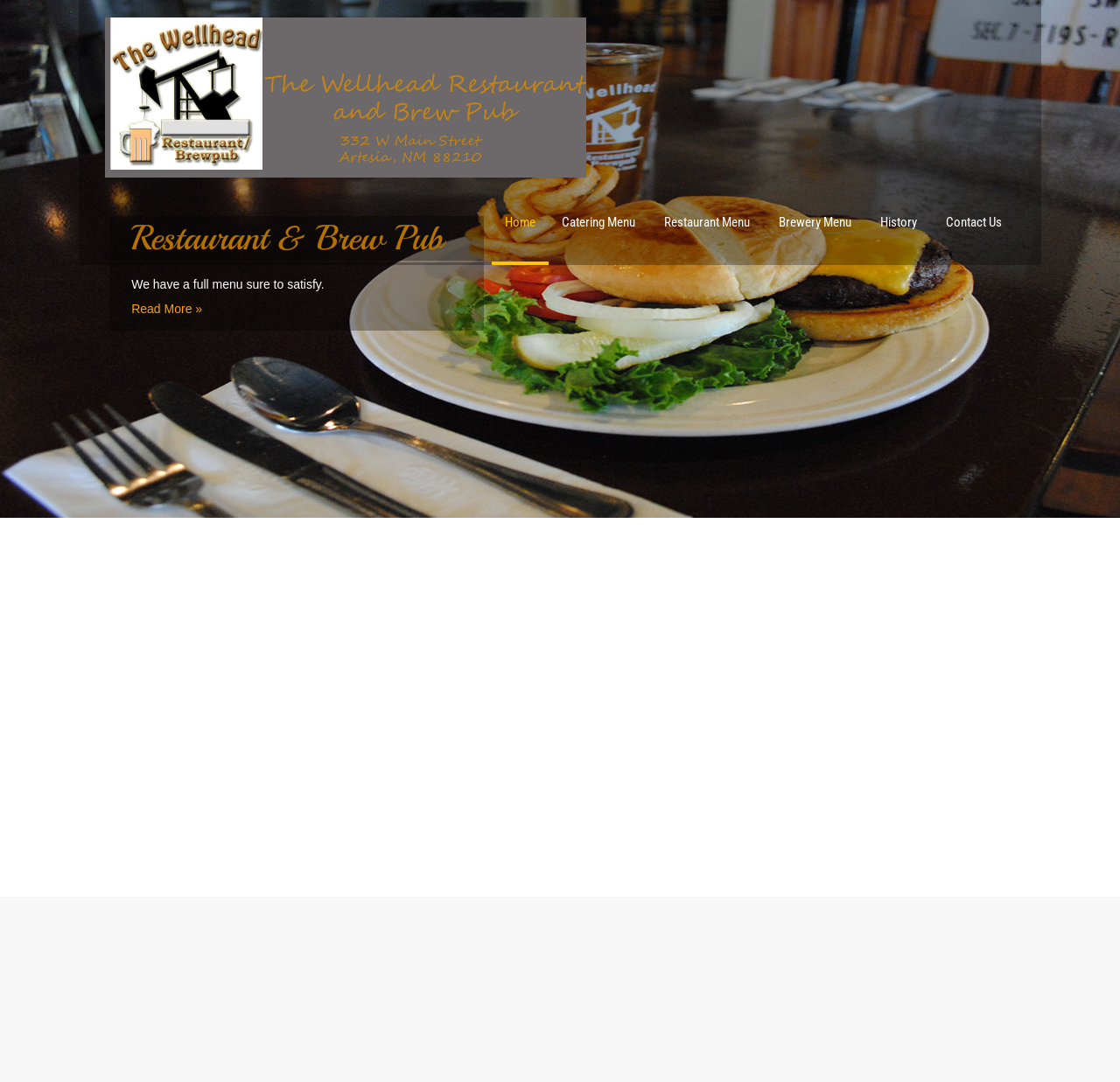Kindly determine the bounding box coordinates for the area that needs to be clicked to execute this instruction: "Learn about the History of the Wellhead Restaurant".

[0.774, 0.169, 0.83, 0.245]